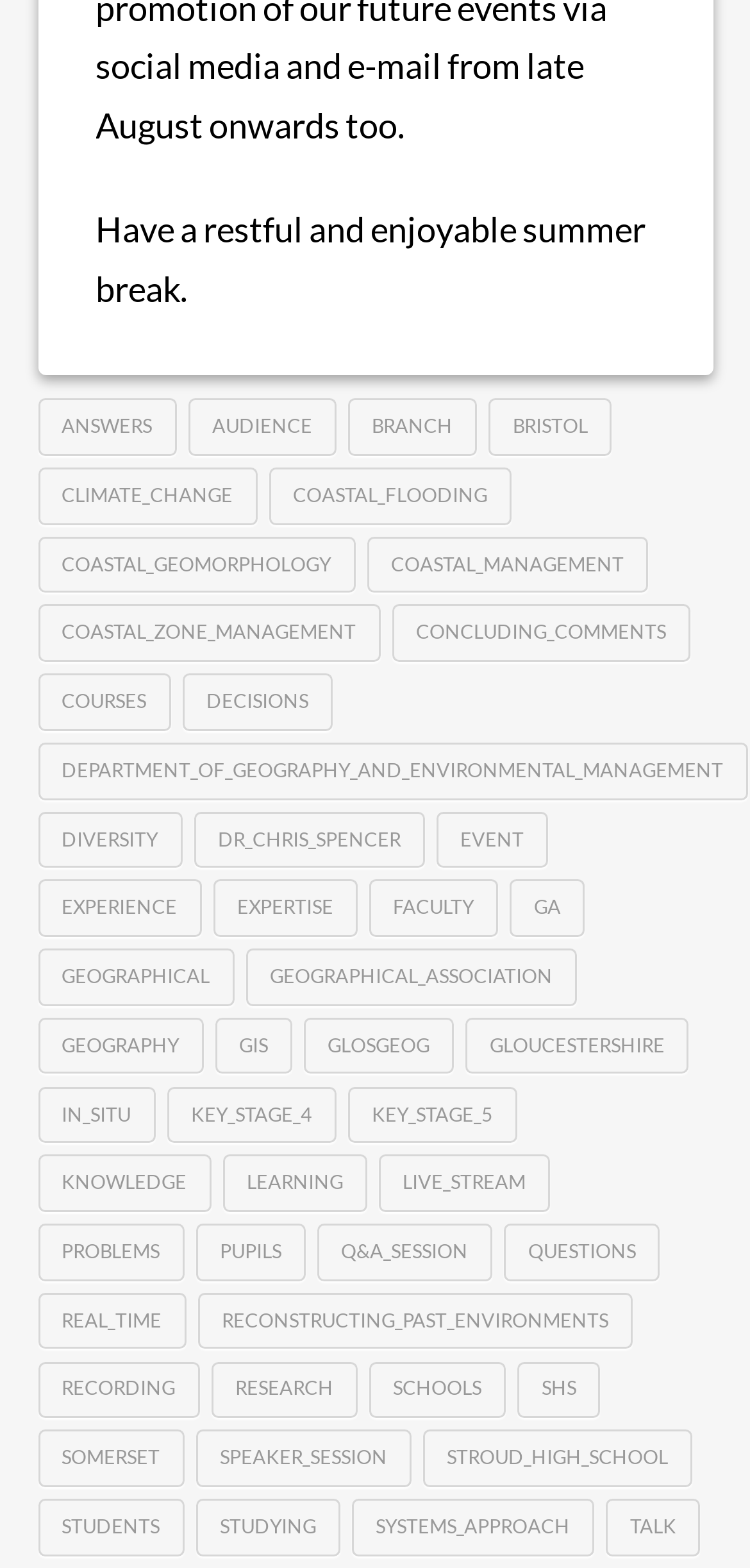Please give a succinct answer using a single word or phrase:
Is there a link to a school on the webpage?

Yes